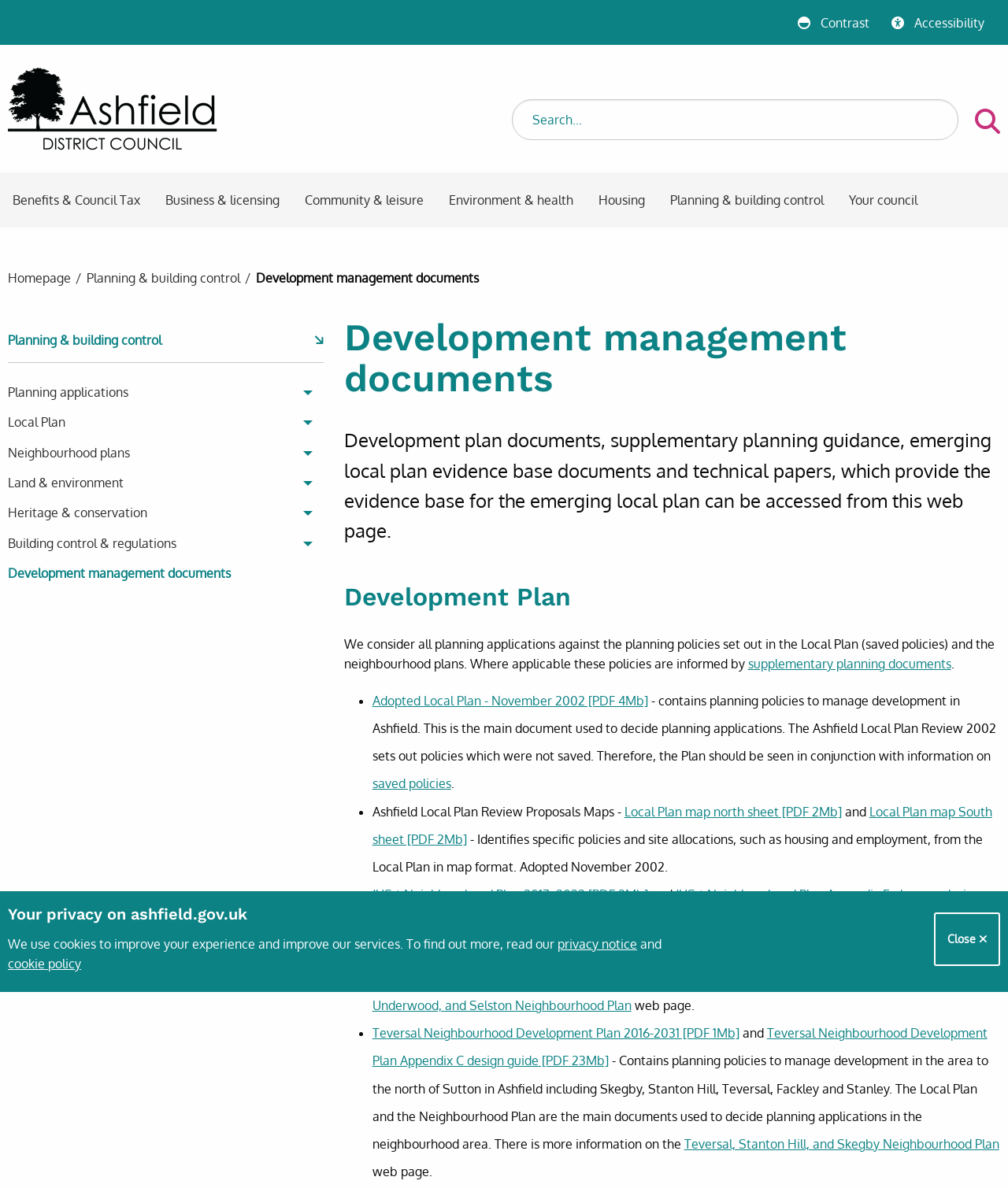Using the information in the image, could you please answer the following question in detail:
How many neighbourhood plans are mentioned on the webpage?

The webpage mentions two neighbourhood plans: the JUS-t Neighbourhood Plan 2017-2032 and the Teversal Neighbourhood Development Plan 2016-2031.